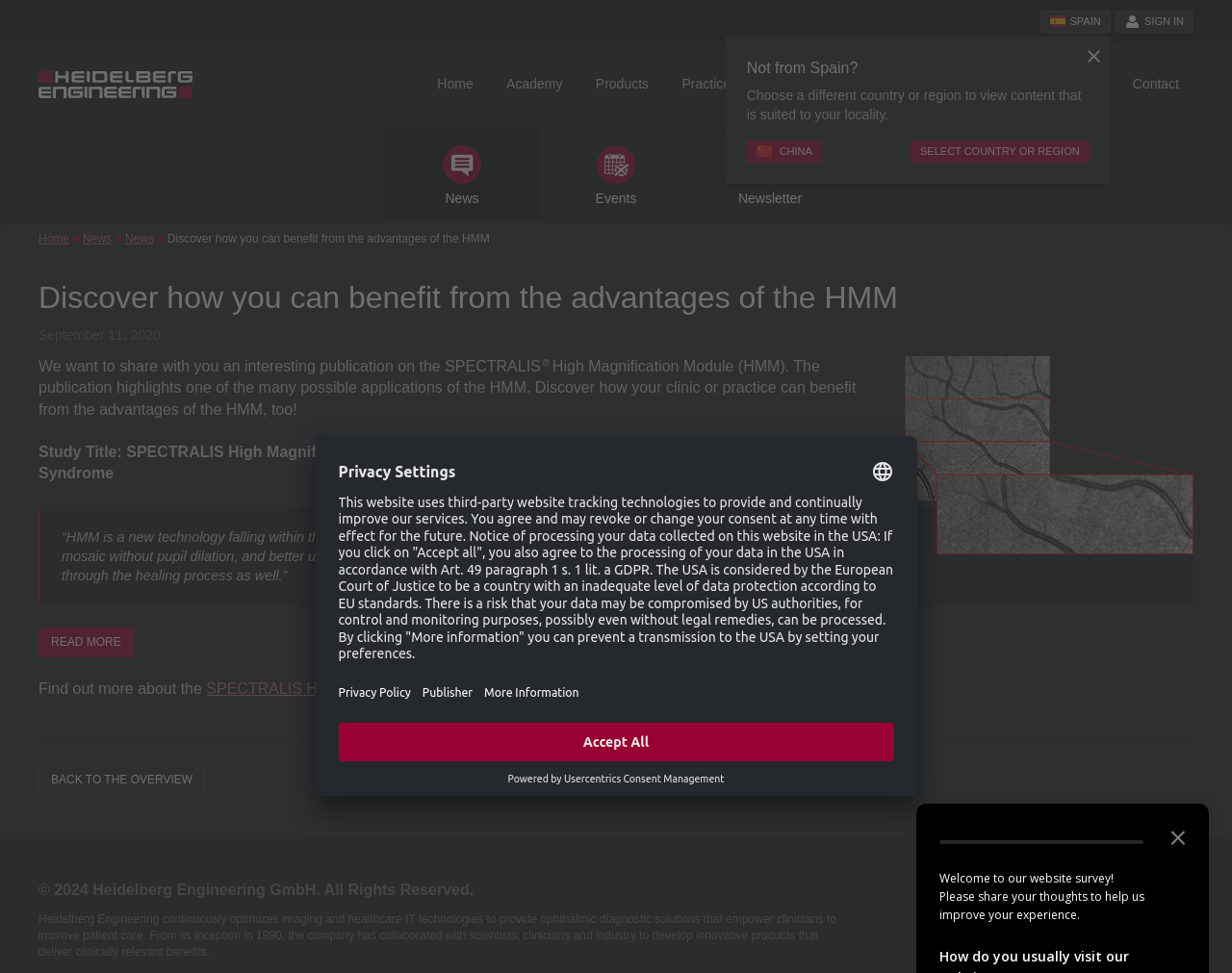Identify and generate the primary title of the webpage.

Discover how you can benefit from the advantages of the HMM